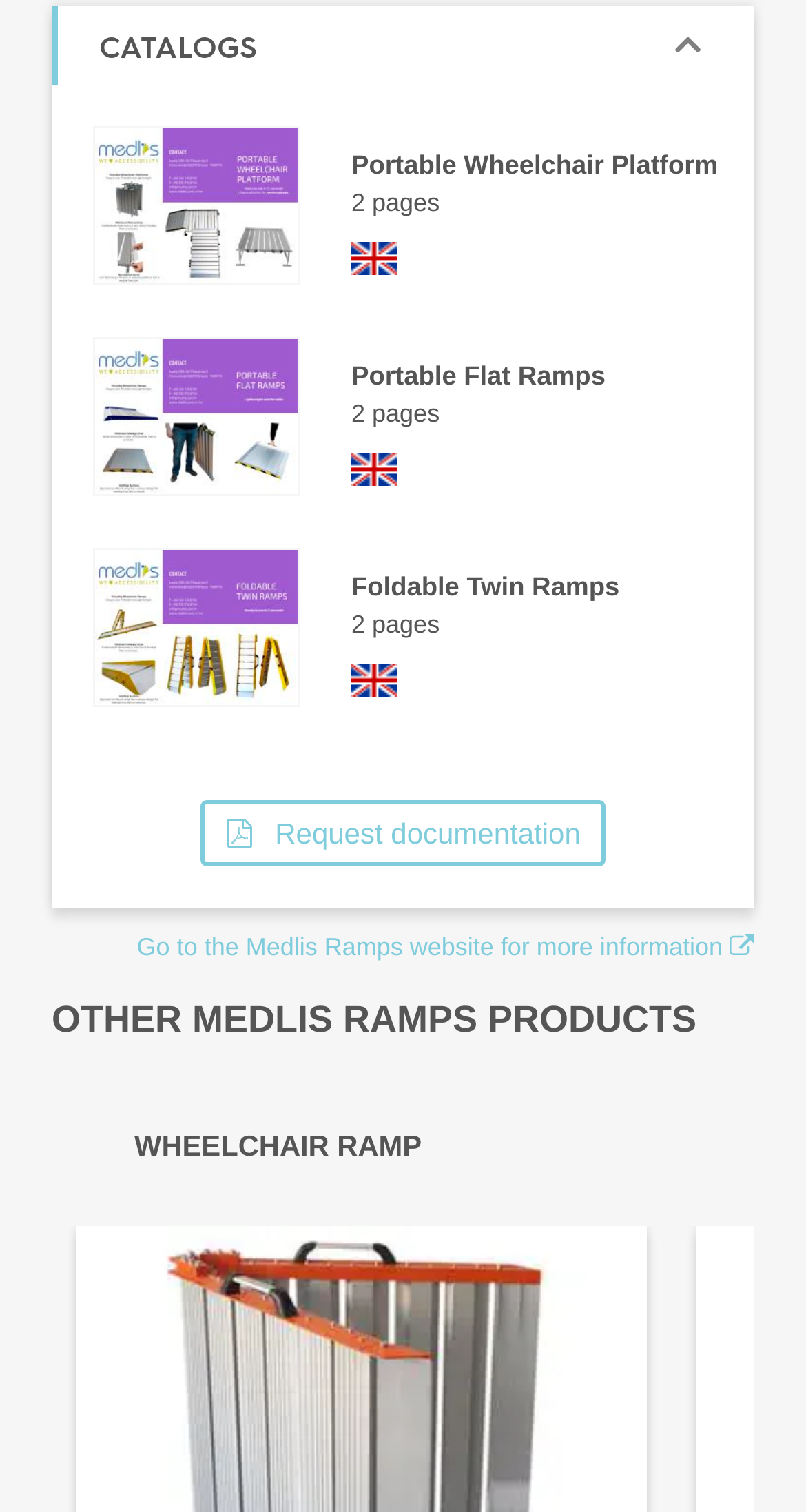Find the bounding box coordinates of the clickable region needed to perform the following instruction: "Explore Foldable Twin Ramps". The coordinates should be provided as four float numbers between 0 and 1, i.e., [left, top, right, bottom].

[0.115, 0.363, 0.372, 0.468]